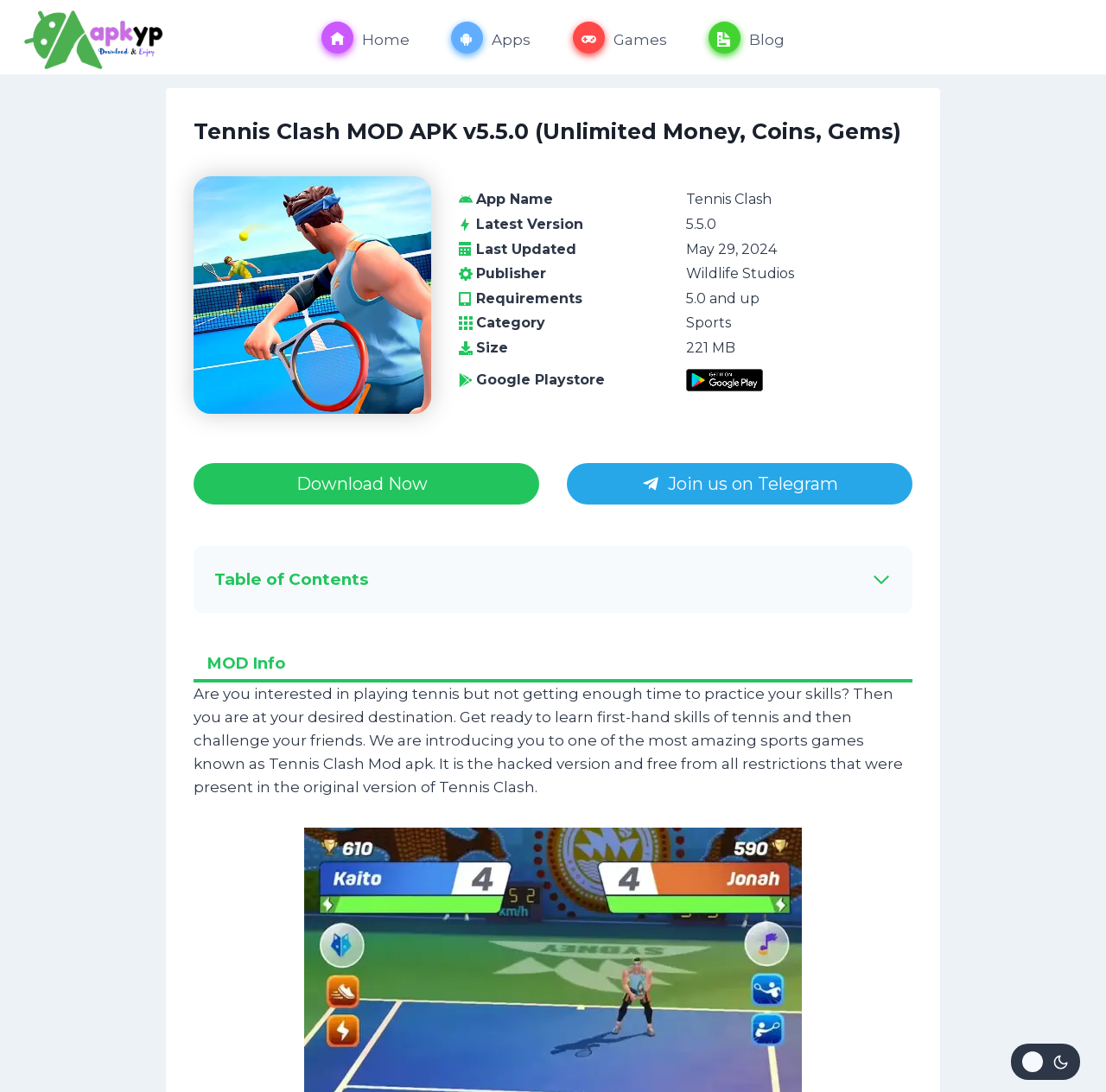Using the format (top-left x, top-left y, bottom-right x, bottom-right y), and given the element description, identify the bounding box coordinates within the screenshot: Table of Contents

[0.194, 0.519, 0.806, 0.542]